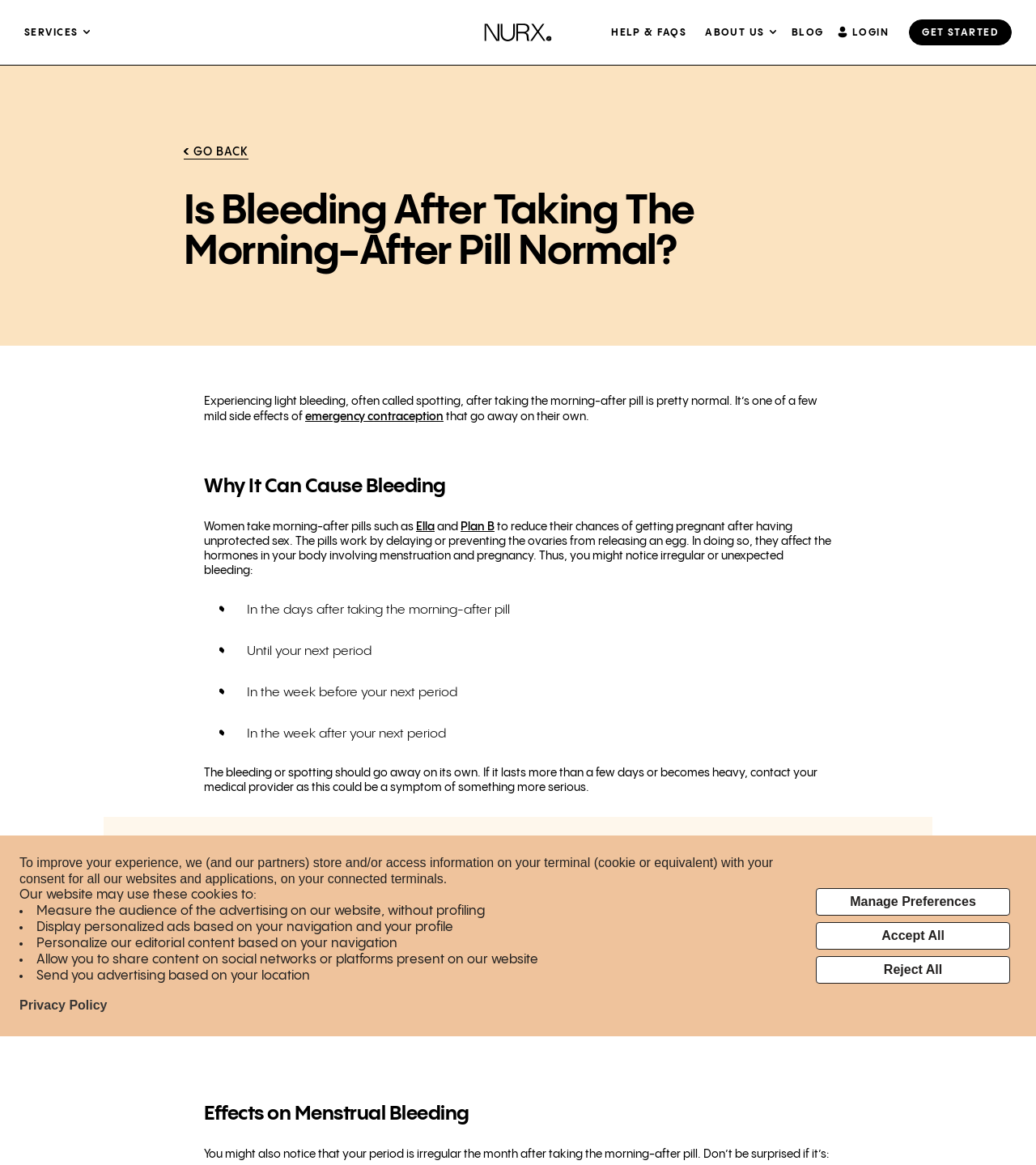Bounding box coordinates are to be given in the format (top-left x, top-left y, bottom-right x, bottom-right y). All values must be floating point numbers between 0 and 1. Provide the bounding box coordinate for the UI element described as: Help & FAQs

[0.59, 0.003, 0.662, 0.056]